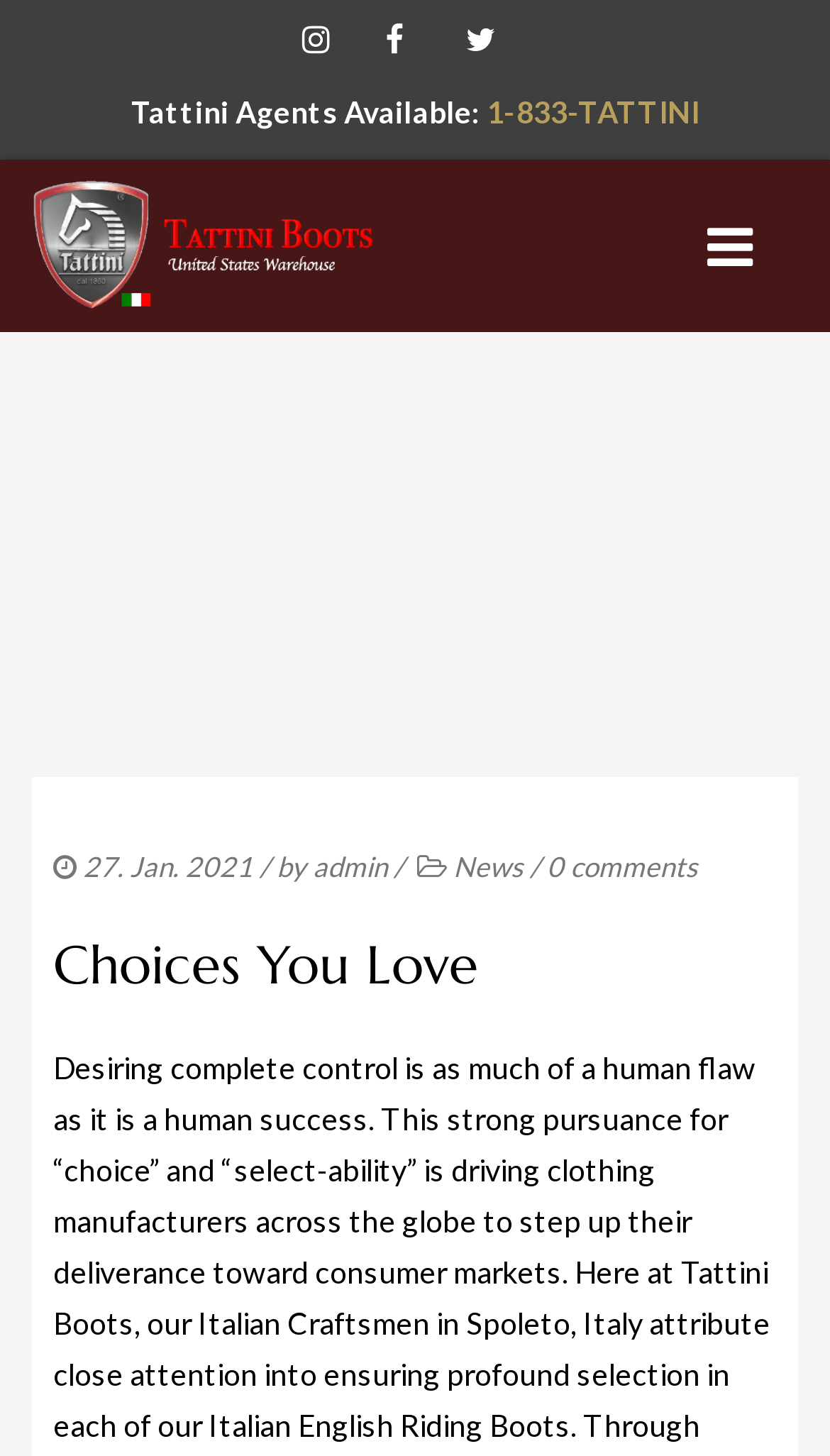How many main navigation links are there? From the image, respond with a single word or brief phrase.

6